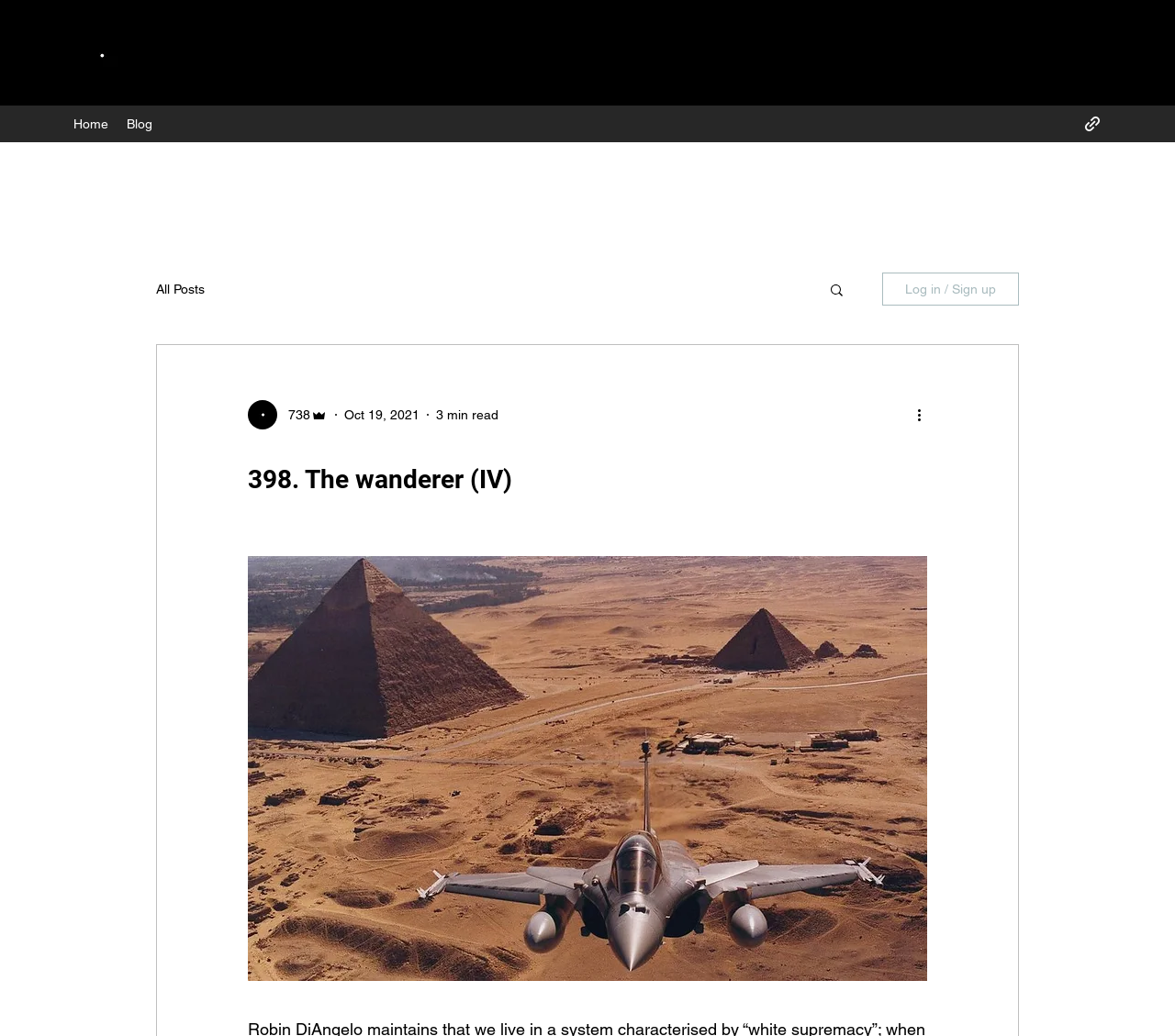Can you determine the main header of this webpage?

398. The wanderer (IV)